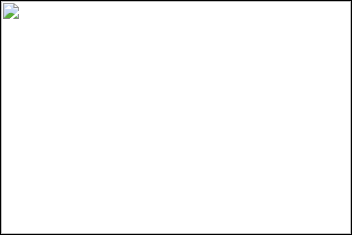What type of ironwork is featured on the balcony?
Using the image as a reference, give a one-word or short phrase answer.

Ornate ironwork